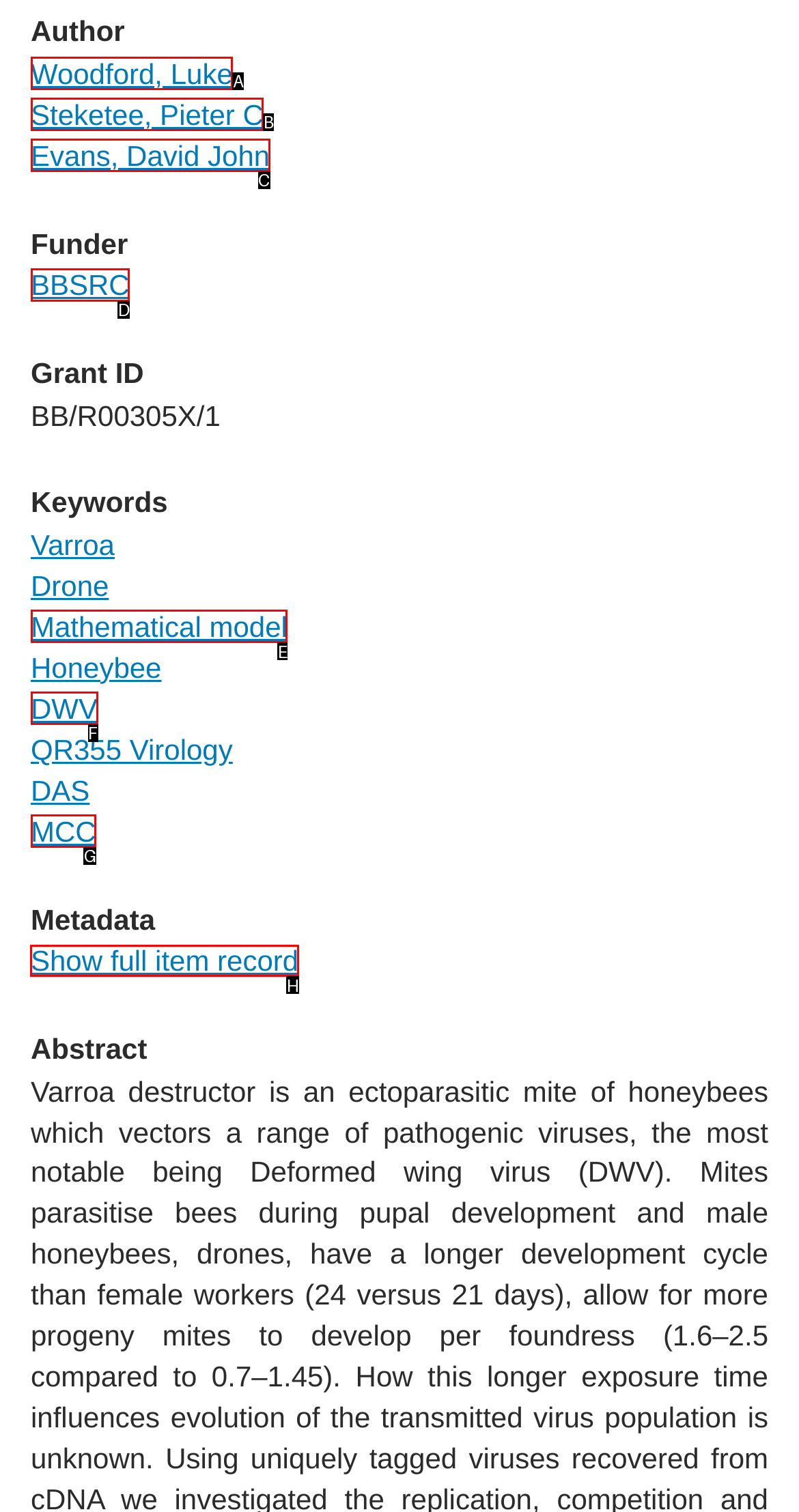Which lettered option should be clicked to perform the following task: Show full item record
Respond with the letter of the appropriate option.

H